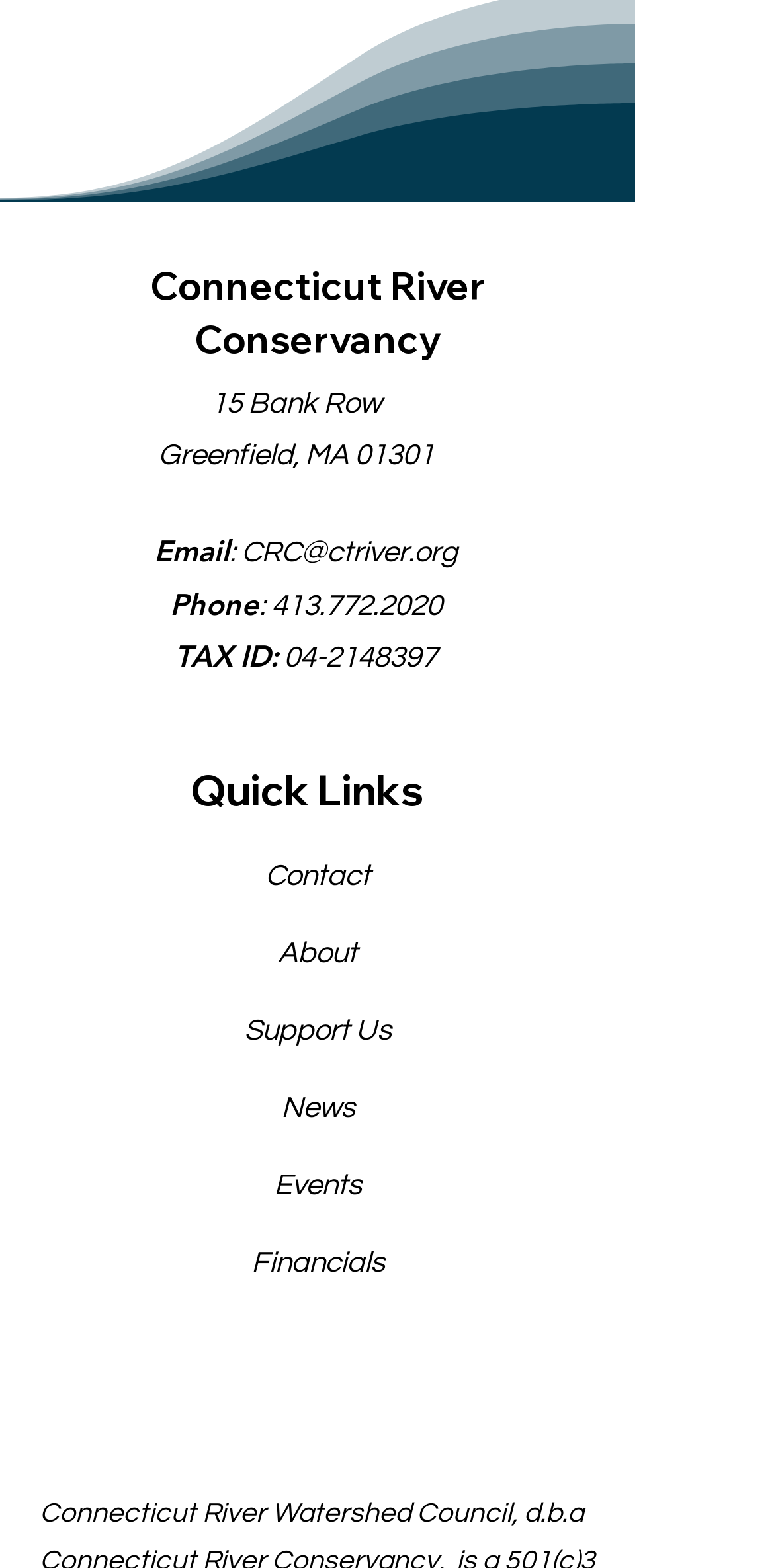What is the TAX ID of Connecticut River Conservancy?
Refer to the image and respond with a one-word or short-phrase answer.

04-2148397